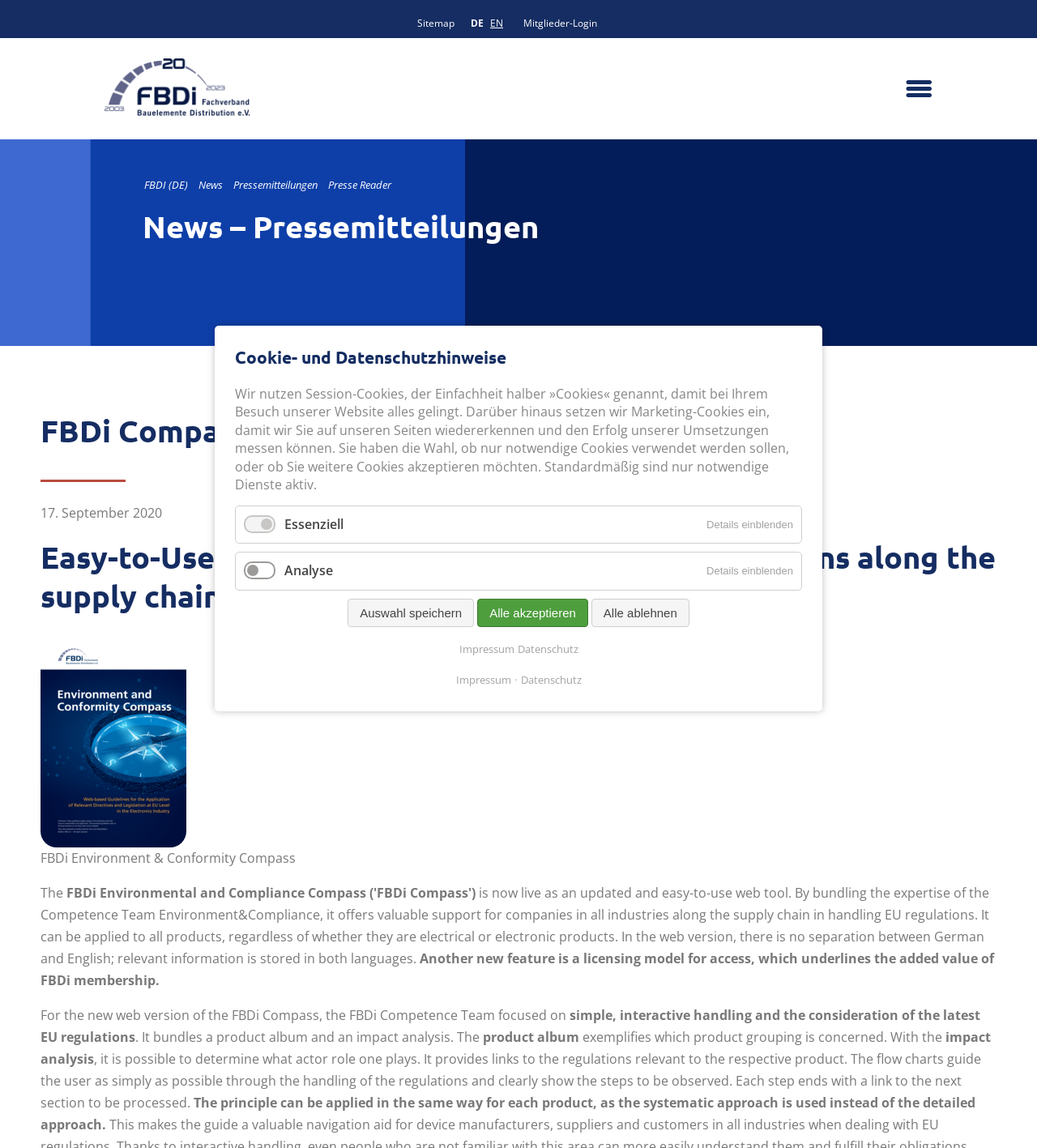Locate the headline of the webpage and generate its content.

FBDi Compass reissued as a web model